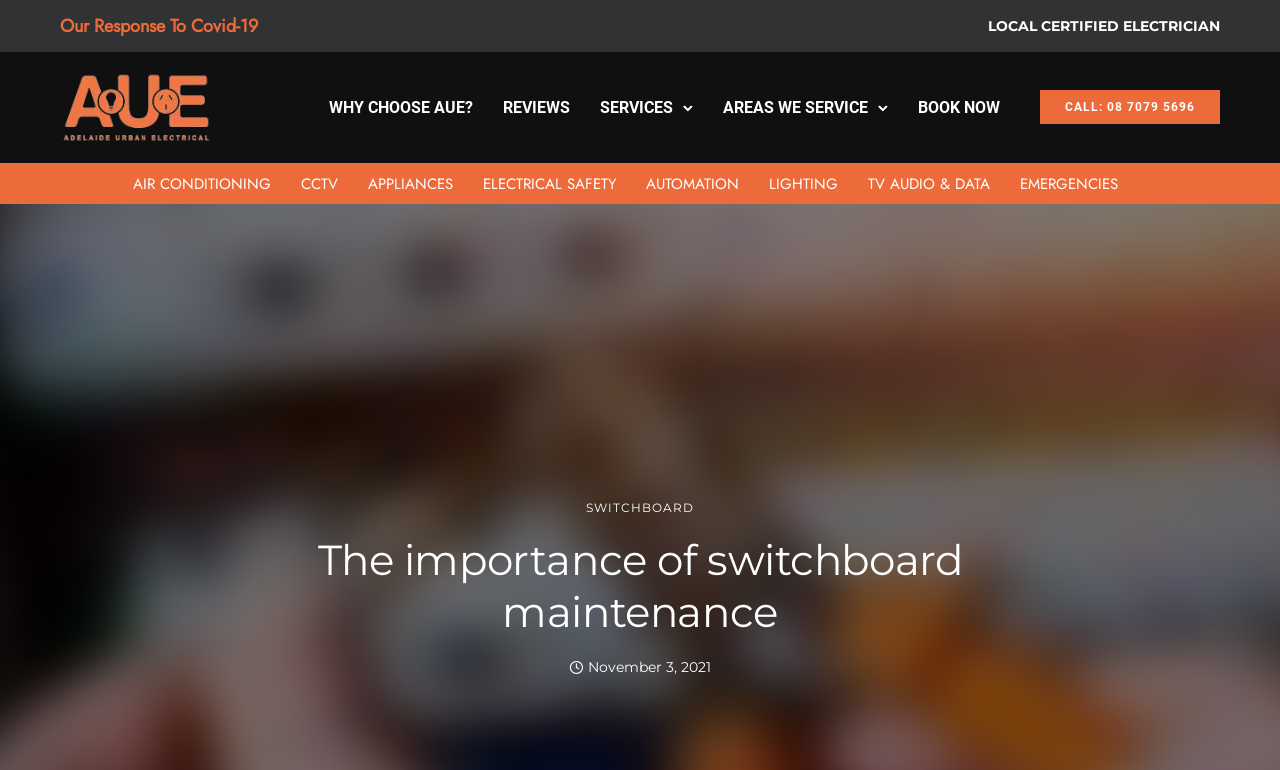What services does the provider offer?
Based on the visual information, provide a detailed and comprehensive answer.

The webpage provides links to various electrical services such as 'AIR CONDITIONING', 'CCTV', 'APPLIANCES', and more, suggesting that the provider offers a range of electrical services.